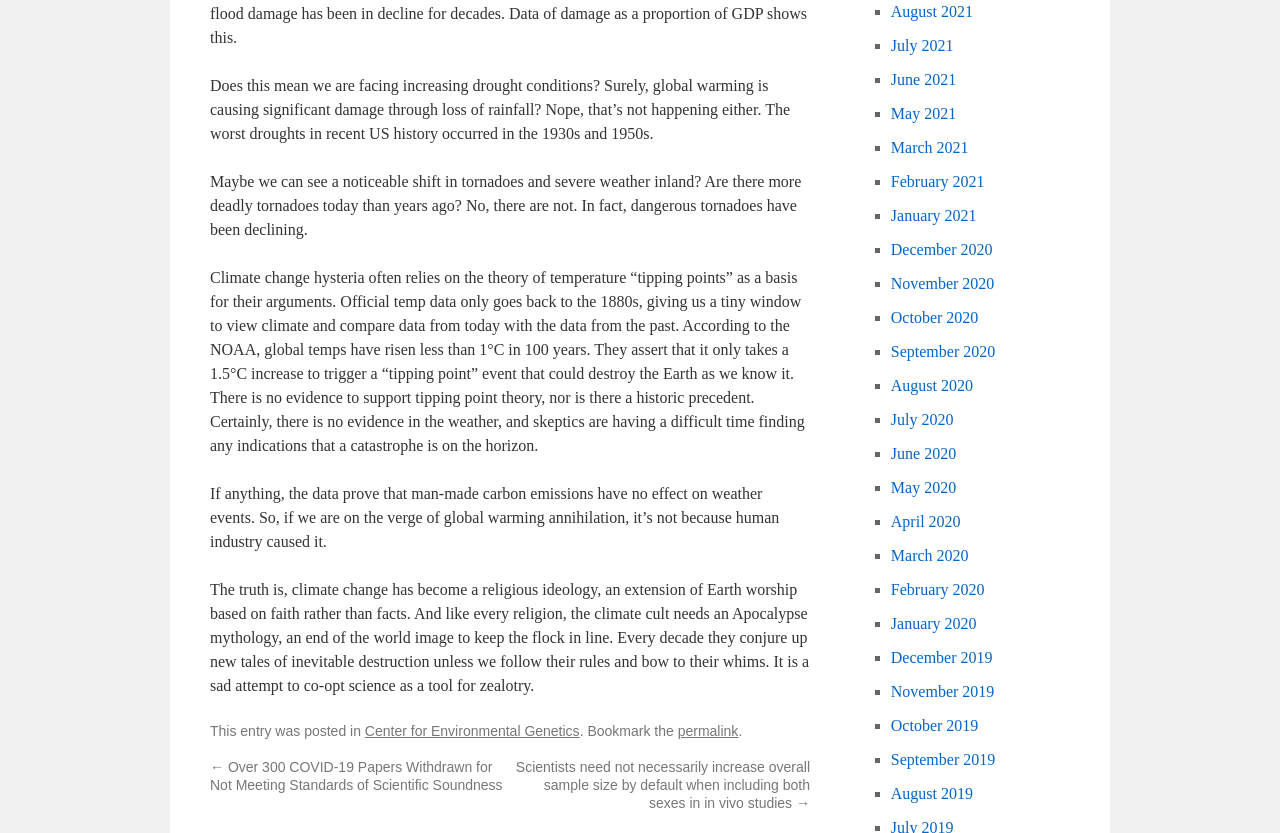Utilize the details in the image to thoroughly answer the following question: What is the purpose of the article?

The article presents arguments against the idea of catastrophic climate change, citing data and evidence to support its claims. The tone of the article is critical of climate change hysteria, suggesting that its purpose is to debunk myths and misconceptions about climate change.